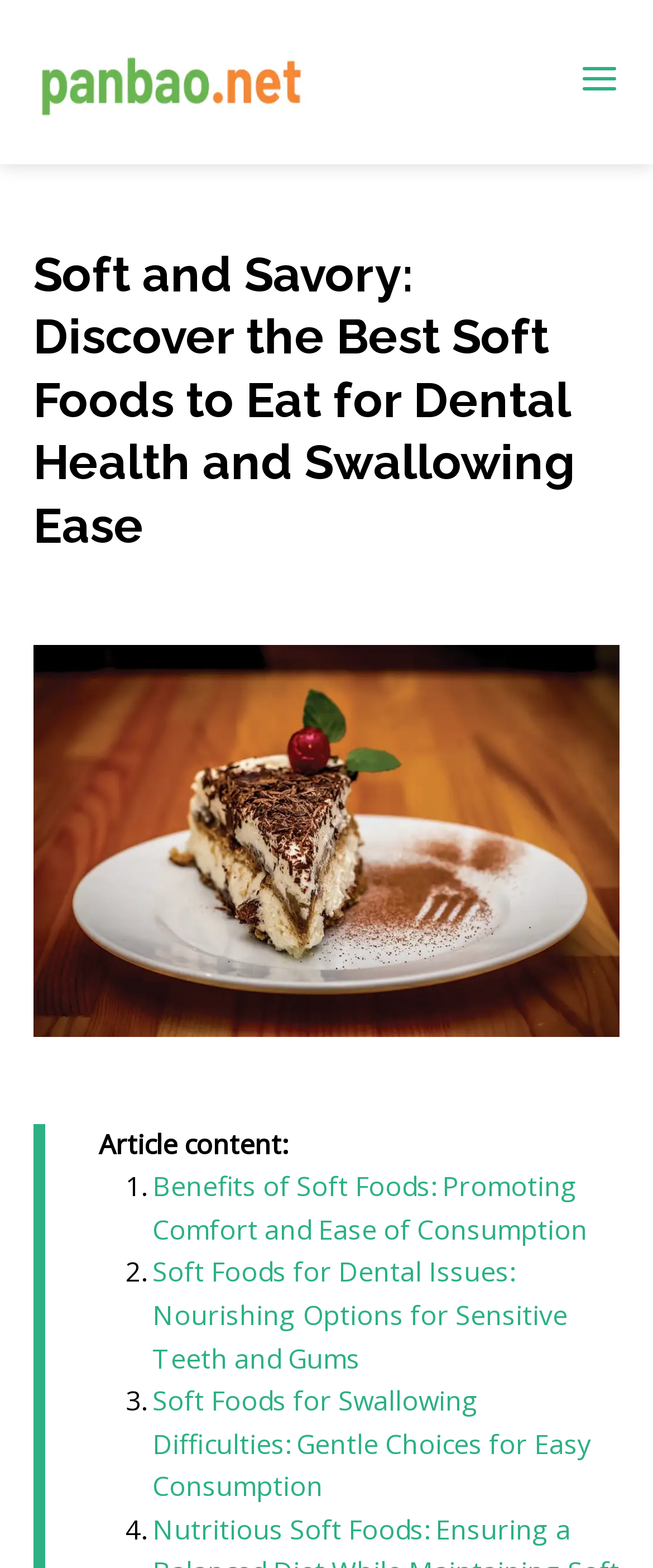Use a single word or phrase to answer the question:
What is the topic of the third list item?

Soft Foods for Swallowing Difficulties